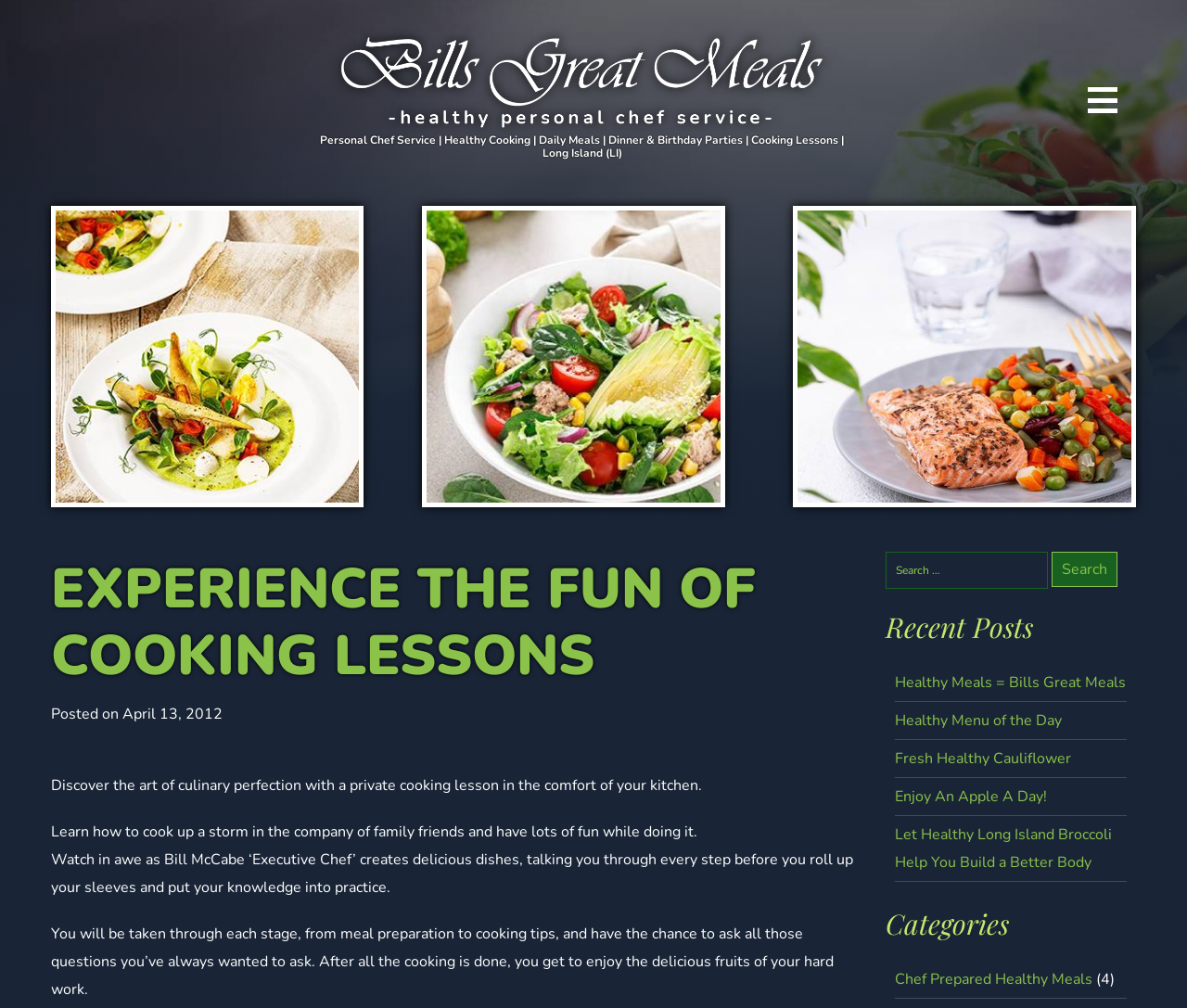Determine the bounding box coordinates of the region to click in order to accomplish the following instruction: "Learn about Chef Prepared Healthy Meals". Provide the coordinates as four float numbers between 0 and 1, specifically [left, top, right, bottom].

[0.754, 0.962, 0.92, 0.982]